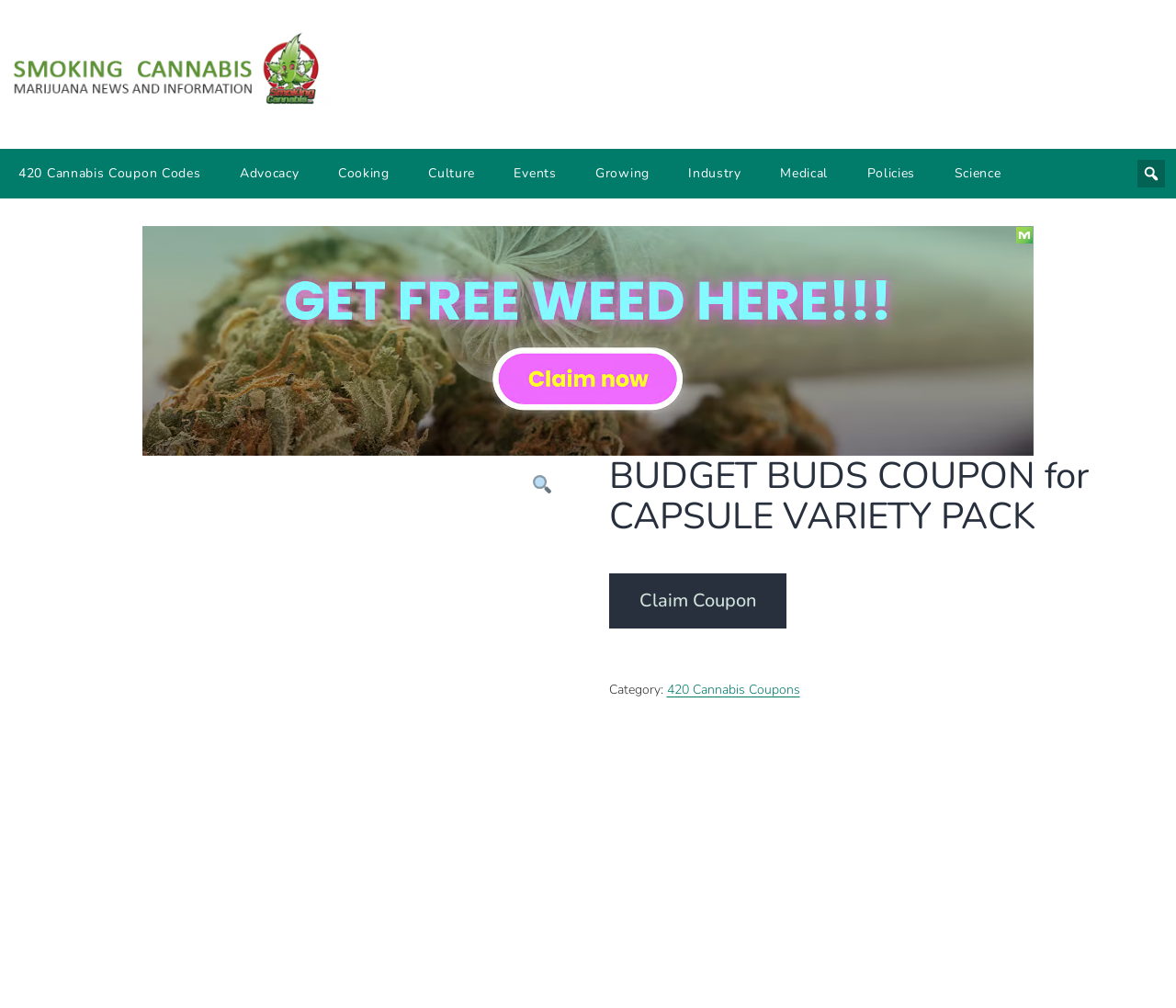From the screenshot, find the bounding box of the UI element matching this description: "420 Cannabis Coupon Codes". Supply the bounding box coordinates in the form [left, top, right, bottom], each a float between 0 and 1.

[0.005, 0.148, 0.181, 0.197]